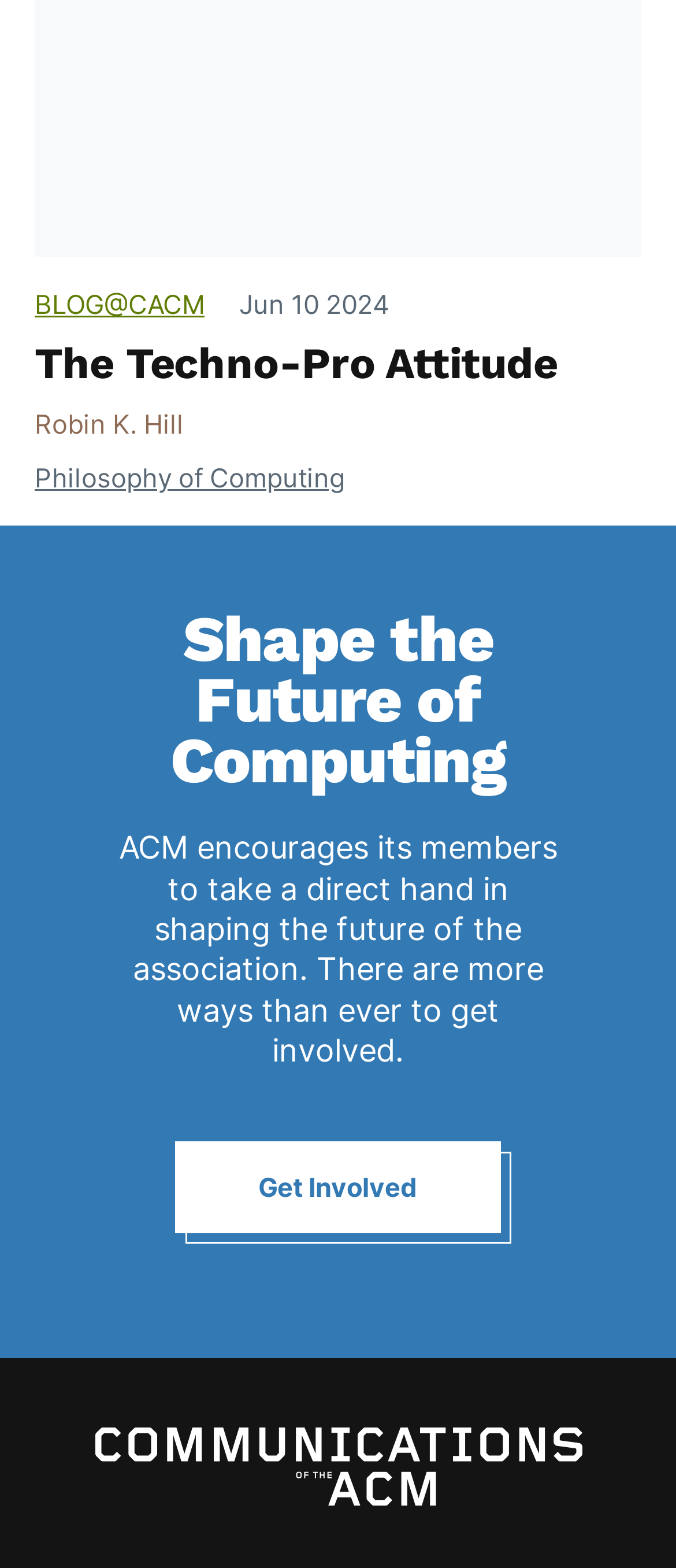Pinpoint the bounding box coordinates of the clickable element needed to complete the instruction: "go to the home page". The coordinates should be provided as four float numbers between 0 and 1: [left, top, right, bottom].

[0.14, 0.91, 0.86, 0.96]